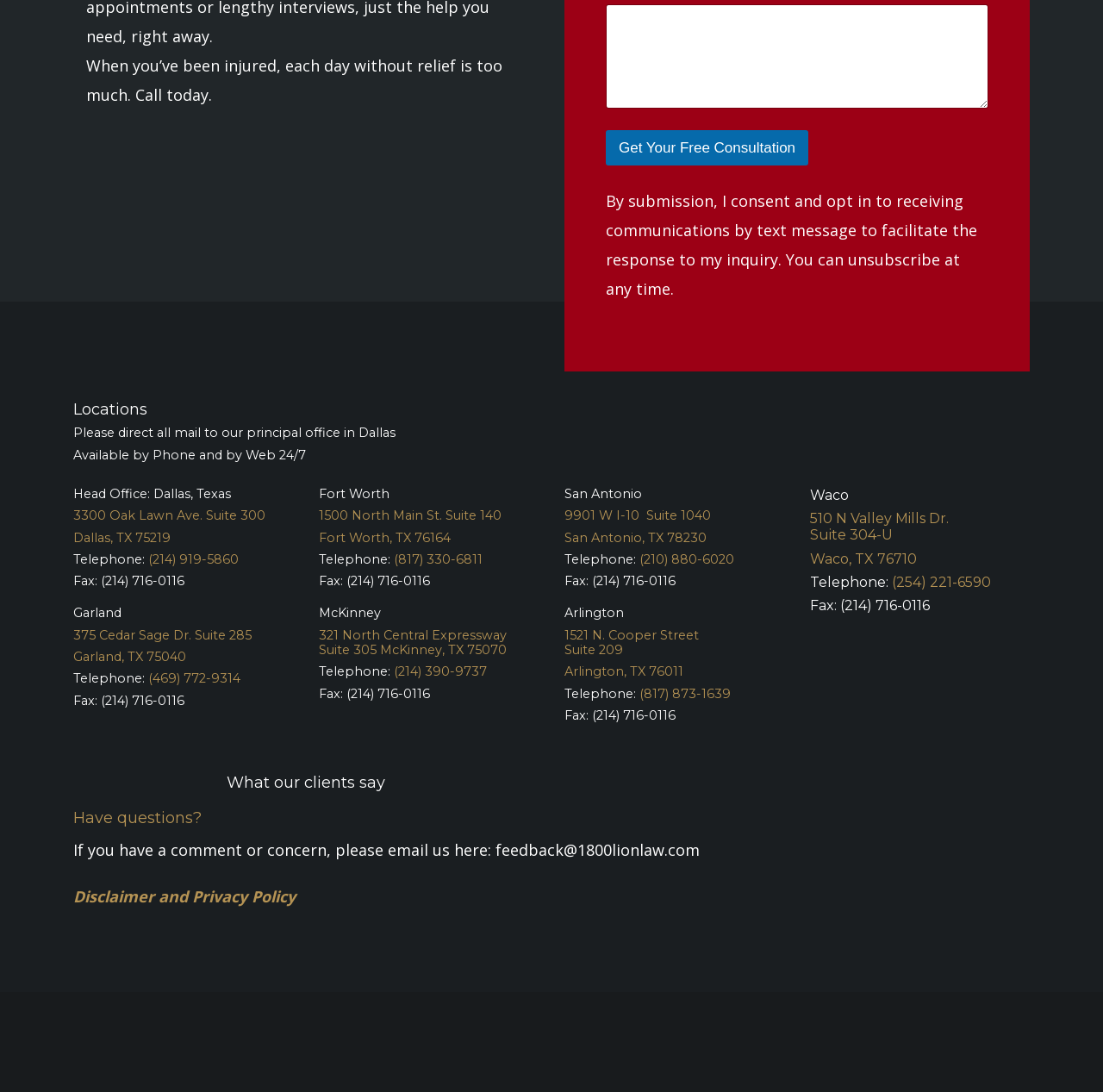Please determine the bounding box coordinates of the element to click in order to execute the following instruction: "Email feedback". The coordinates should be four float numbers between 0 and 1, specified as [left, top, right, bottom].

[0.449, 0.769, 0.634, 0.788]